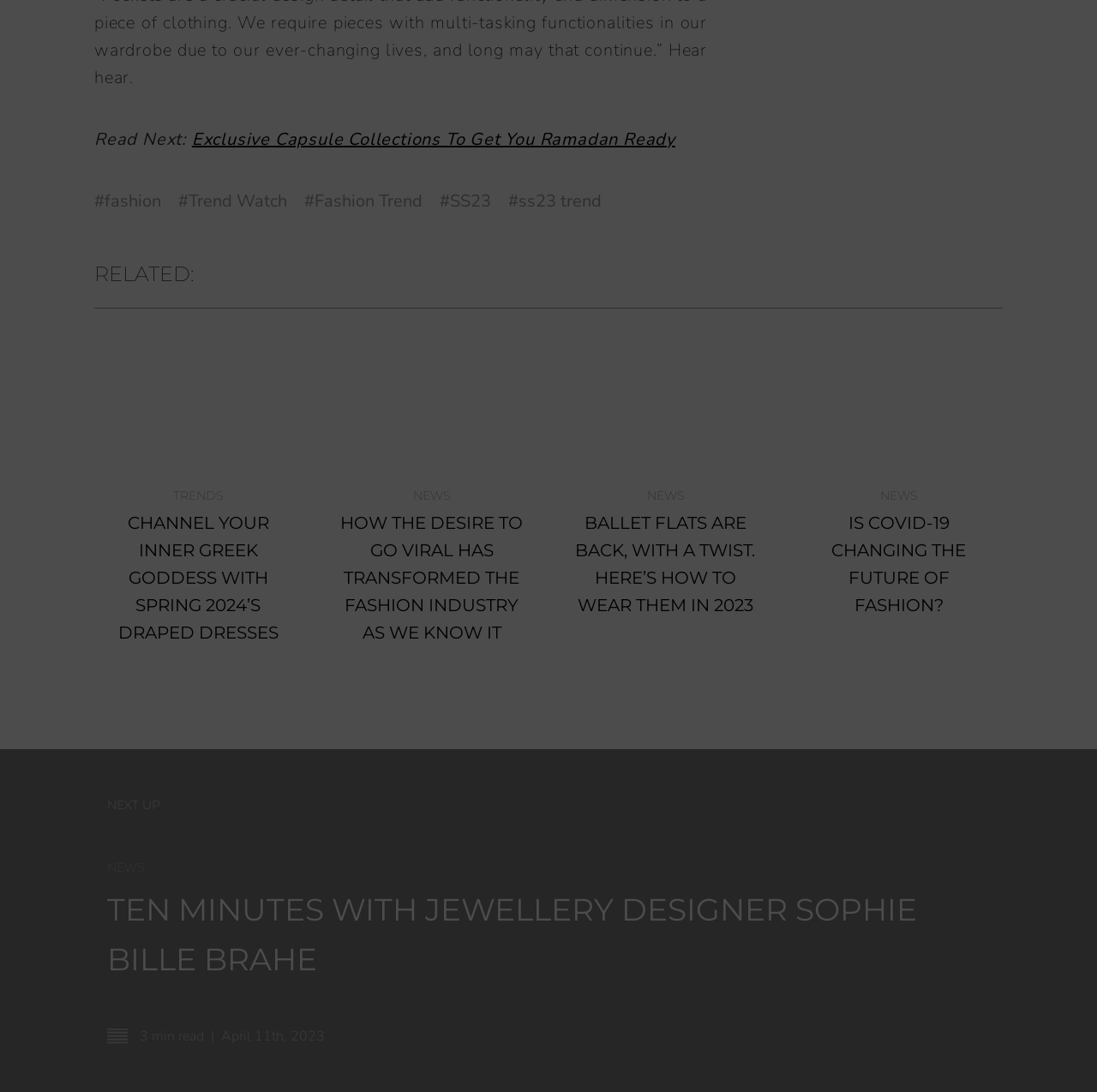Please find the bounding box coordinates of the element that you should click to achieve the following instruction: "Browse the 'TRENDS' section". The coordinates should be presented as four float numbers between 0 and 1: [left, top, right, bottom].

[0.094, 0.445, 0.268, 0.463]